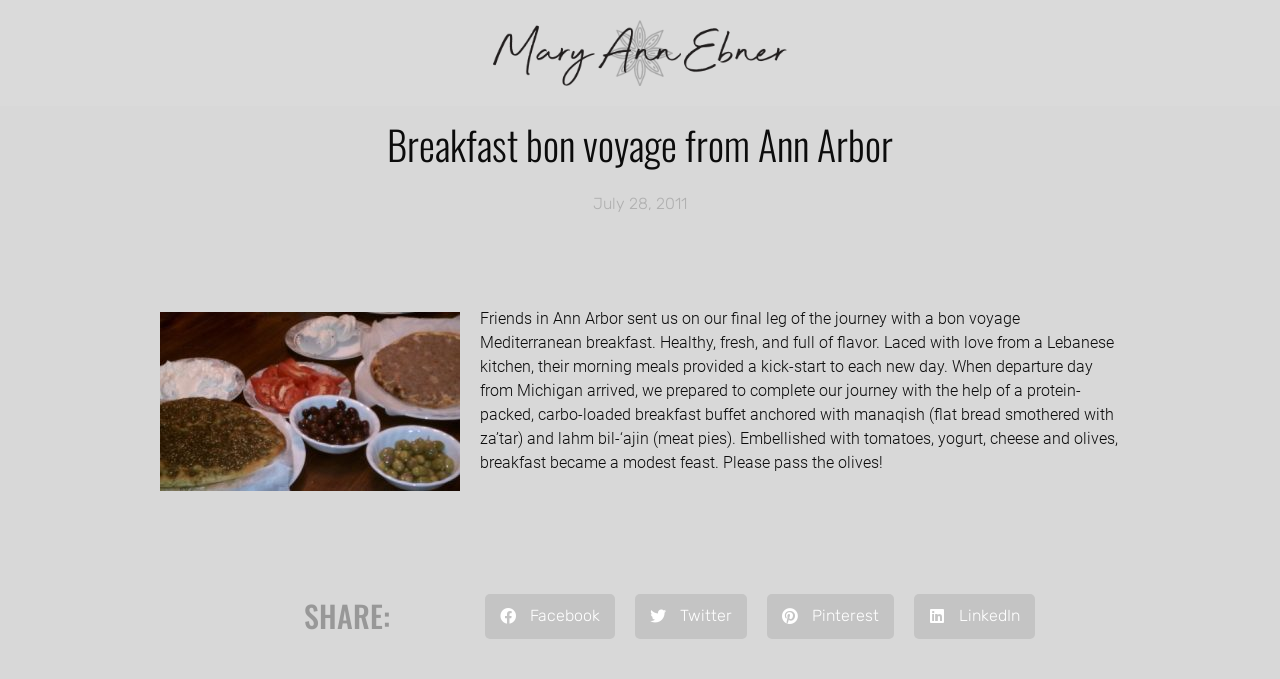Identify the bounding box for the described UI element: "title="Breakfast"".

[0.125, 0.46, 0.359, 0.723]